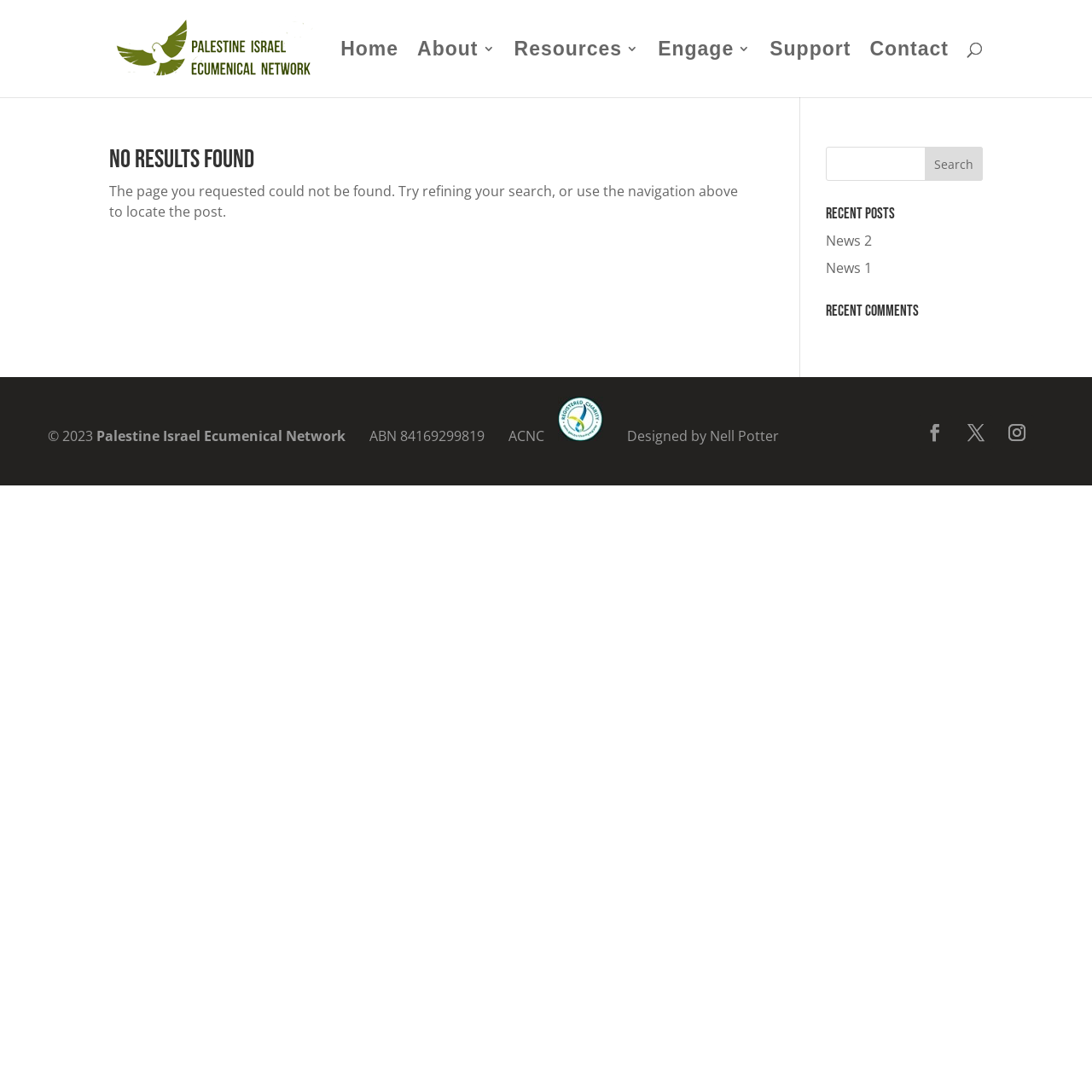Predict the bounding box of the UI element based on this description: "anderswallin.net".

None